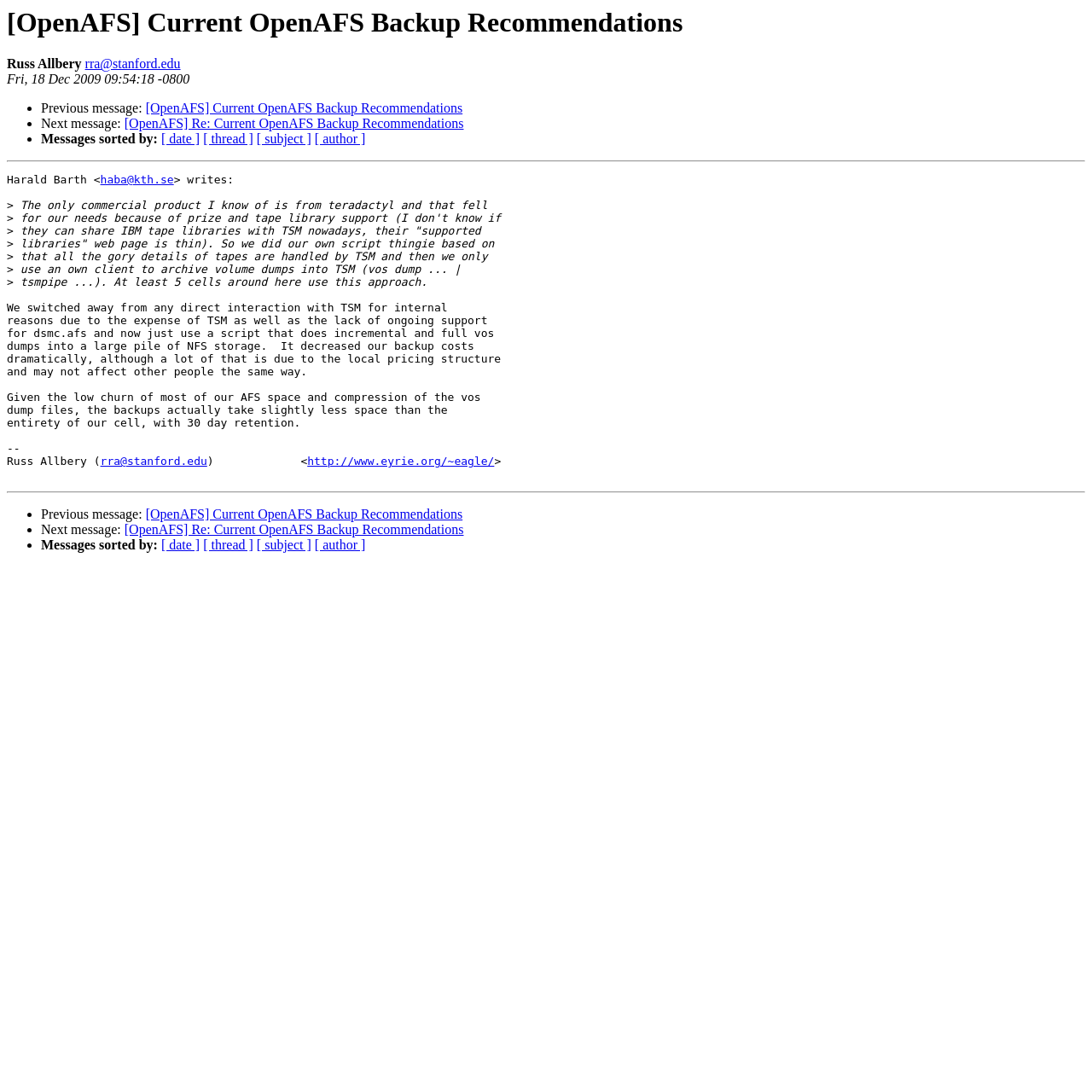Identify and provide the bounding box for the element described by: "[OpenAFS] Current OpenAFS Backup Recommendations".

[0.133, 0.093, 0.424, 0.106]